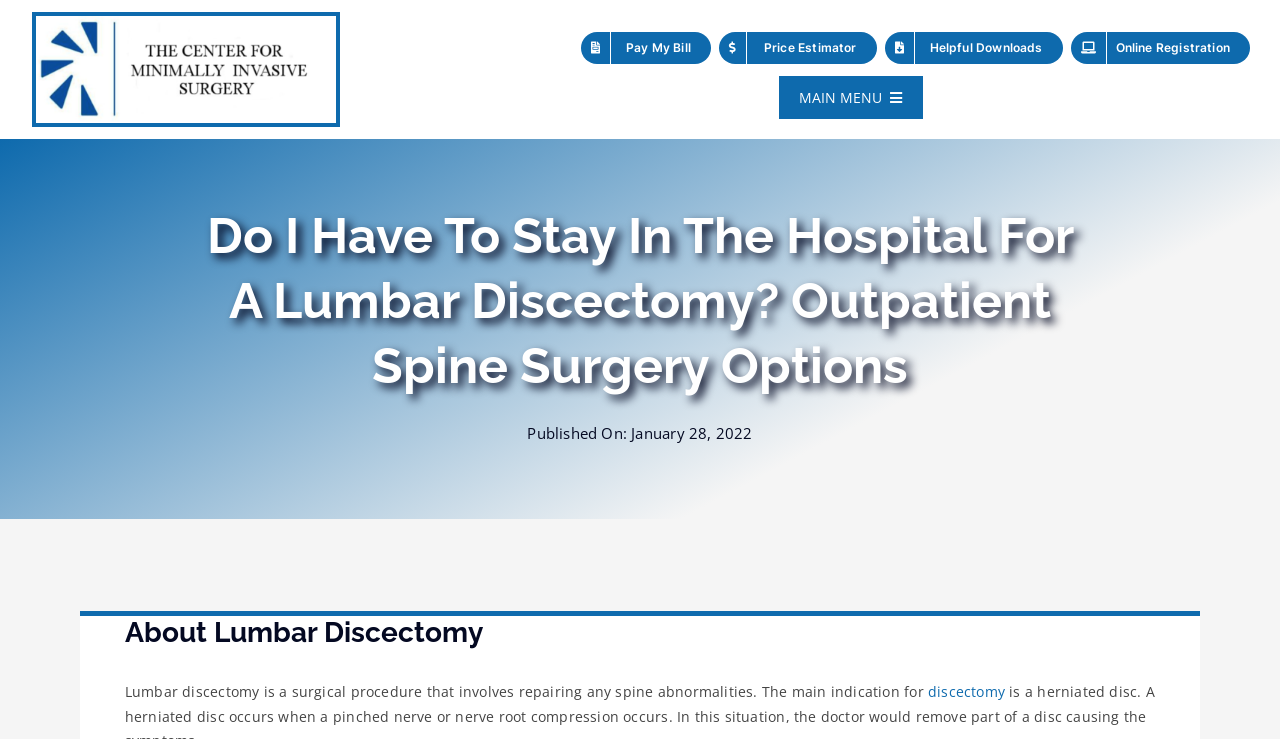Extract the primary headline from the webpage and present its text.

Do I Have To Stay In The Hospital For A Lumbar Discectomy? Outpatient Spine Surgery Options